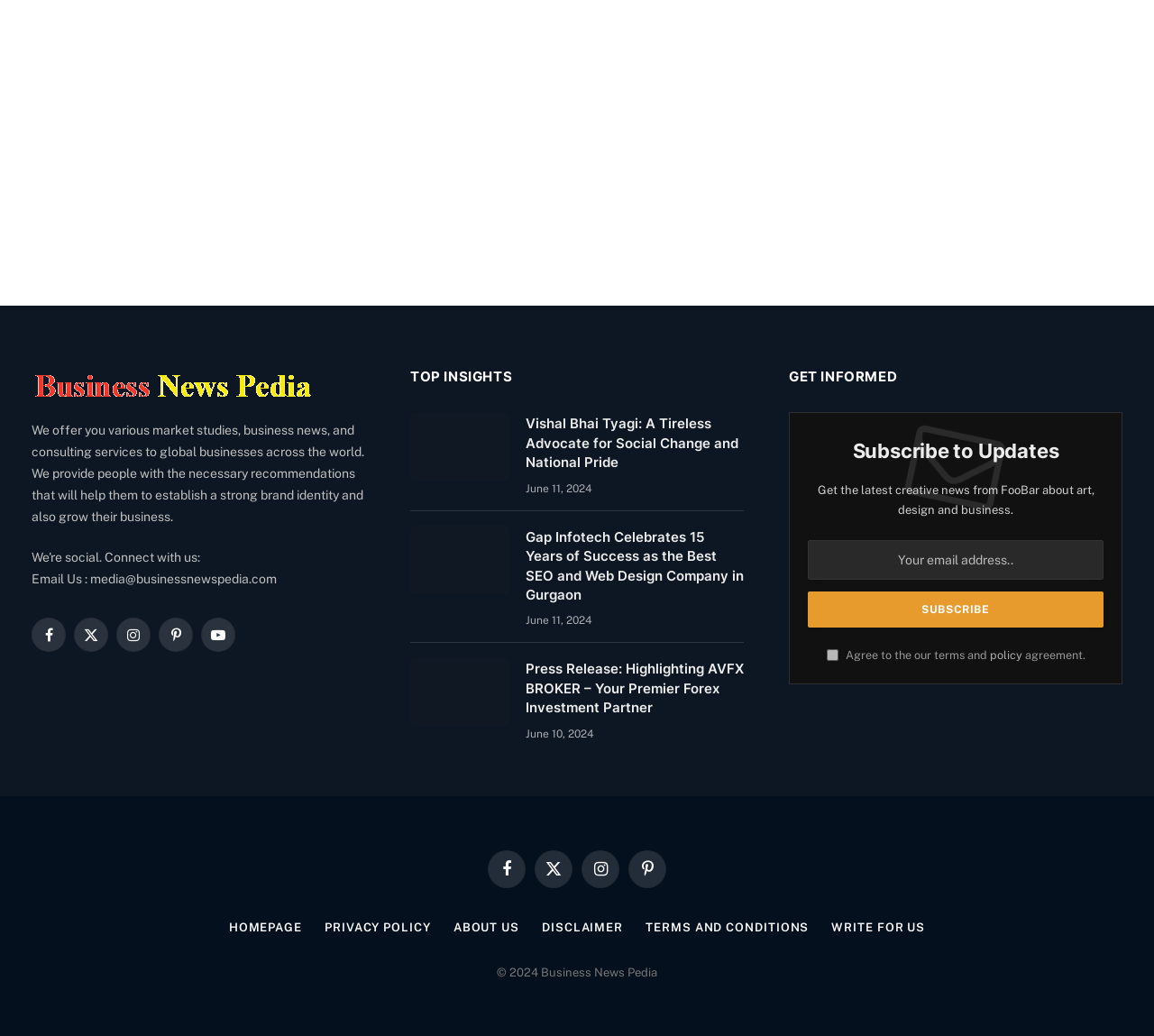Specify the bounding box coordinates for the region that must be clicked to perform the given instruction: "Visit Facebook page".

[0.027, 0.596, 0.057, 0.629]